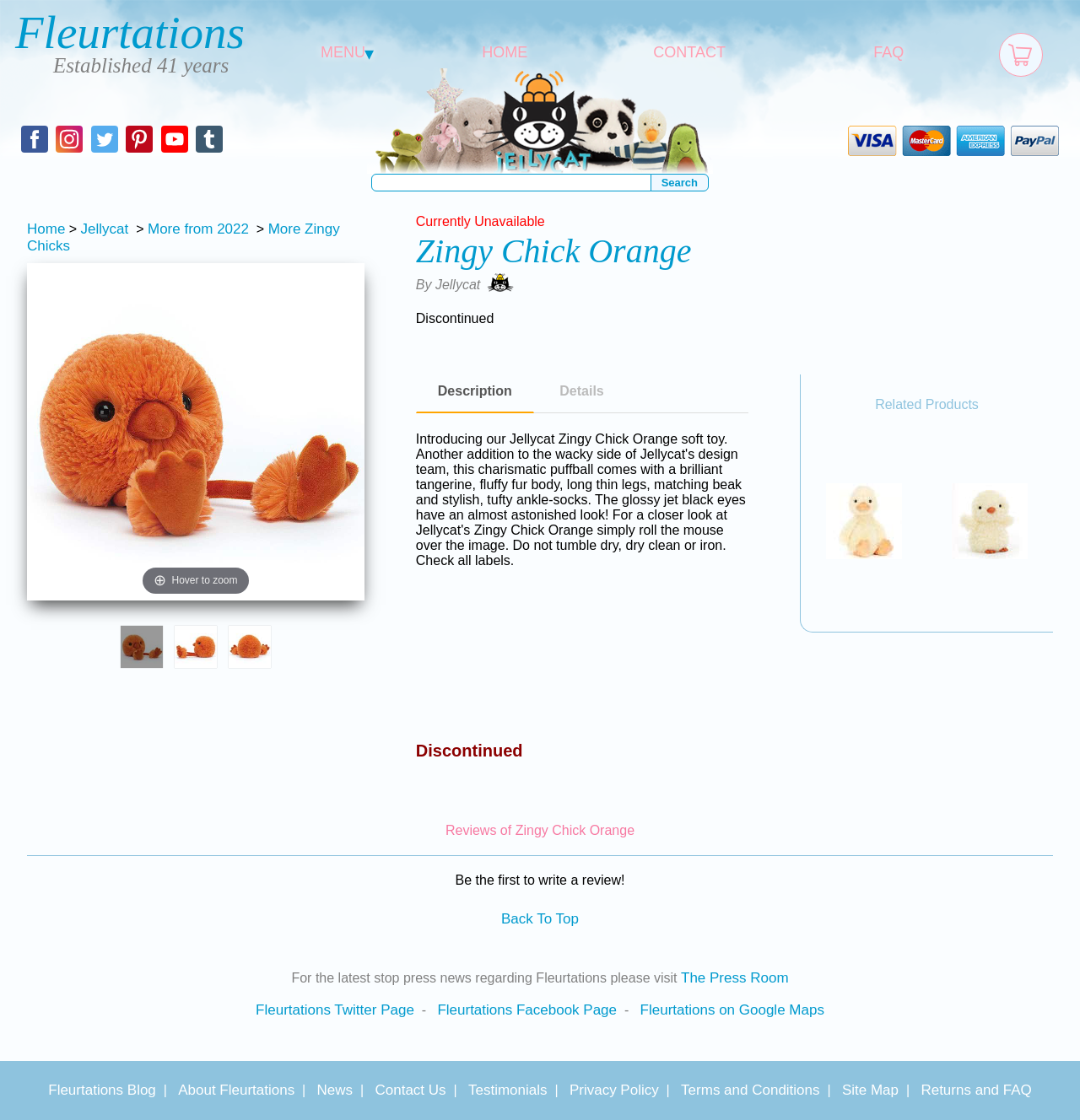Determine the bounding box of the UI component based on this description: "The Press Room". The bounding box coordinates should be four float values between 0 and 1, i.e., [left, top, right, bottom].

[0.63, 0.866, 0.73, 0.88]